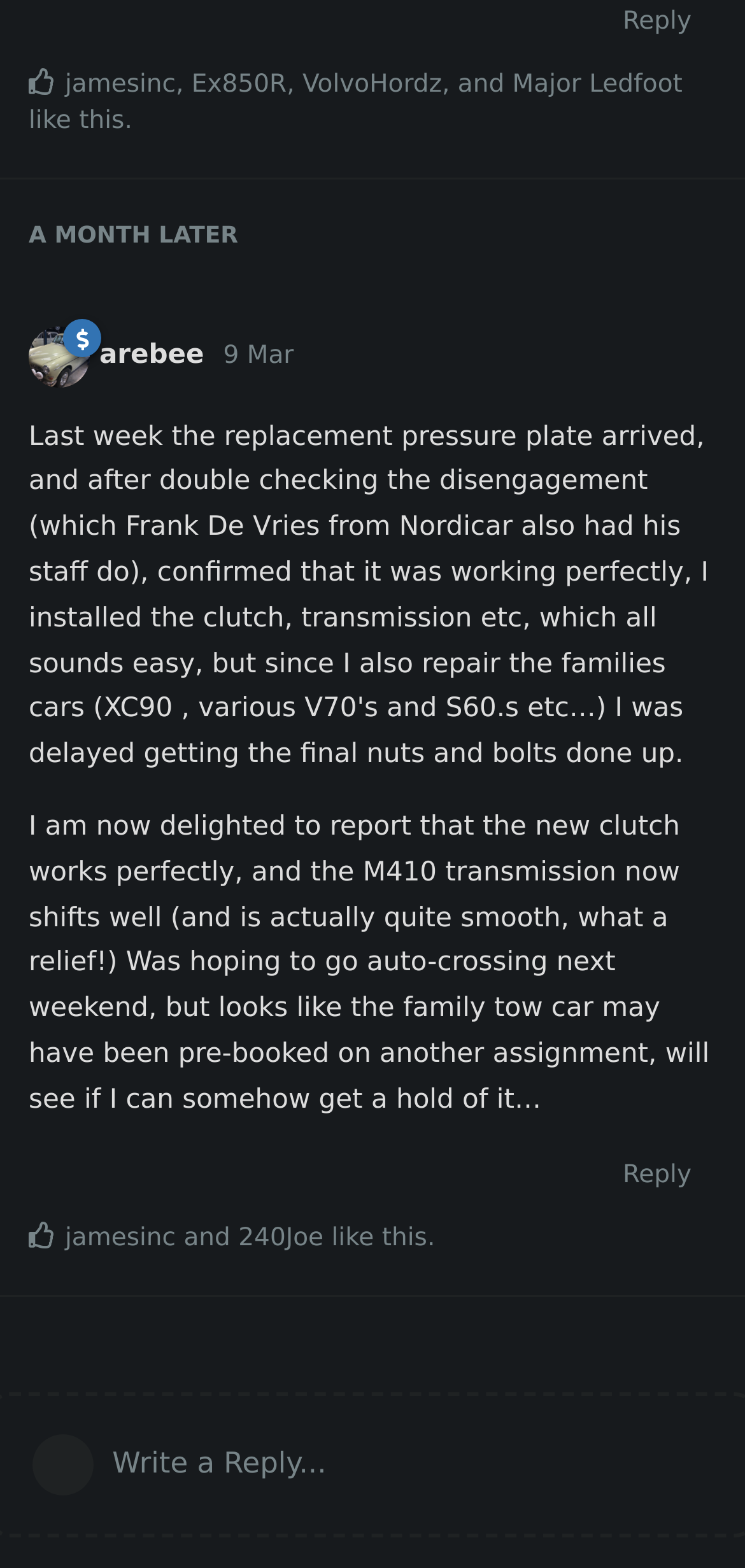What is the date mentioned in the post?
Give a one-word or short phrase answer based on the image.

March 9, 2024